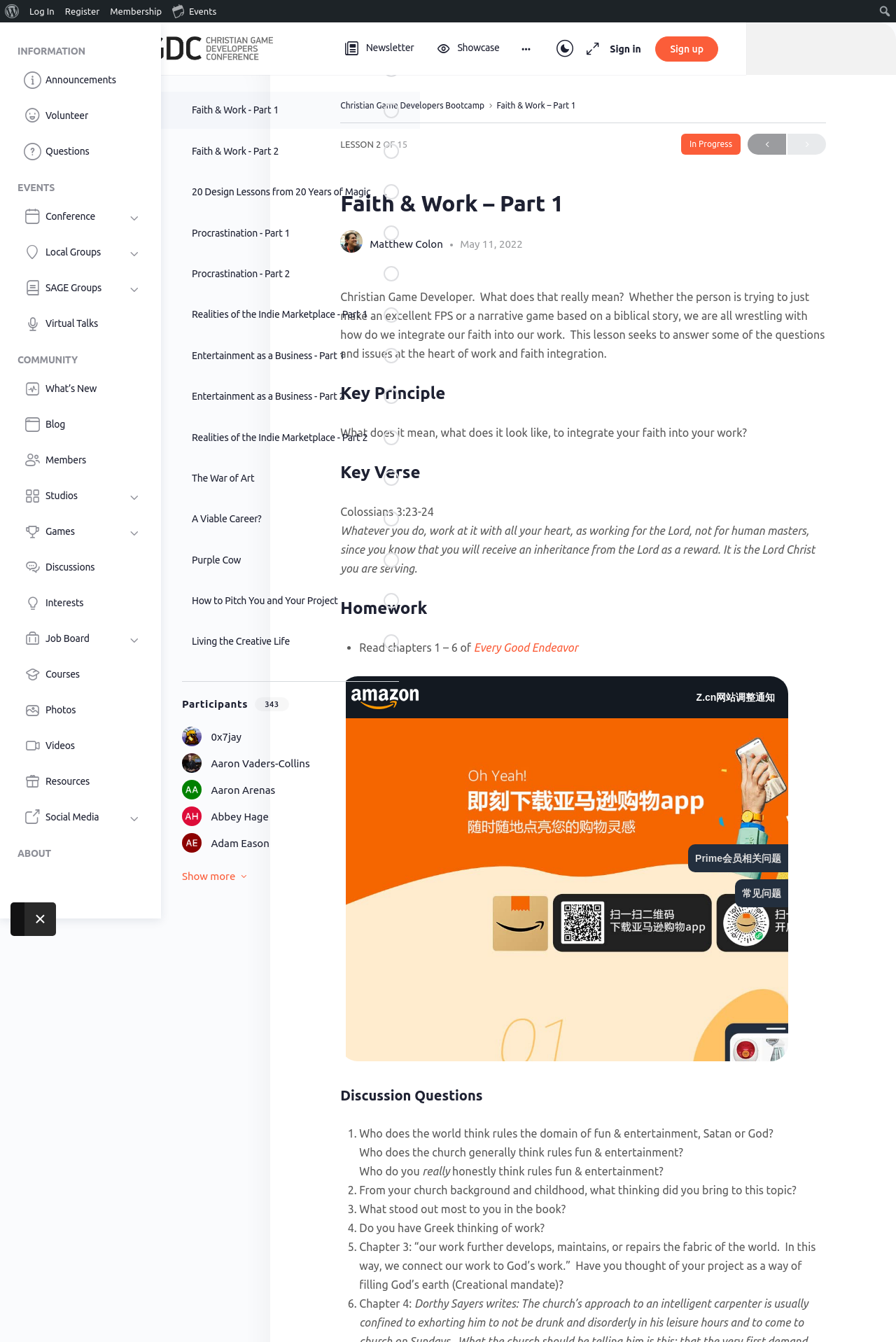Can you show the bounding box coordinates of the region to click on to complete the task described in the instruction: "Log in to the website"?

[0.027, 0.0, 0.067, 0.017]